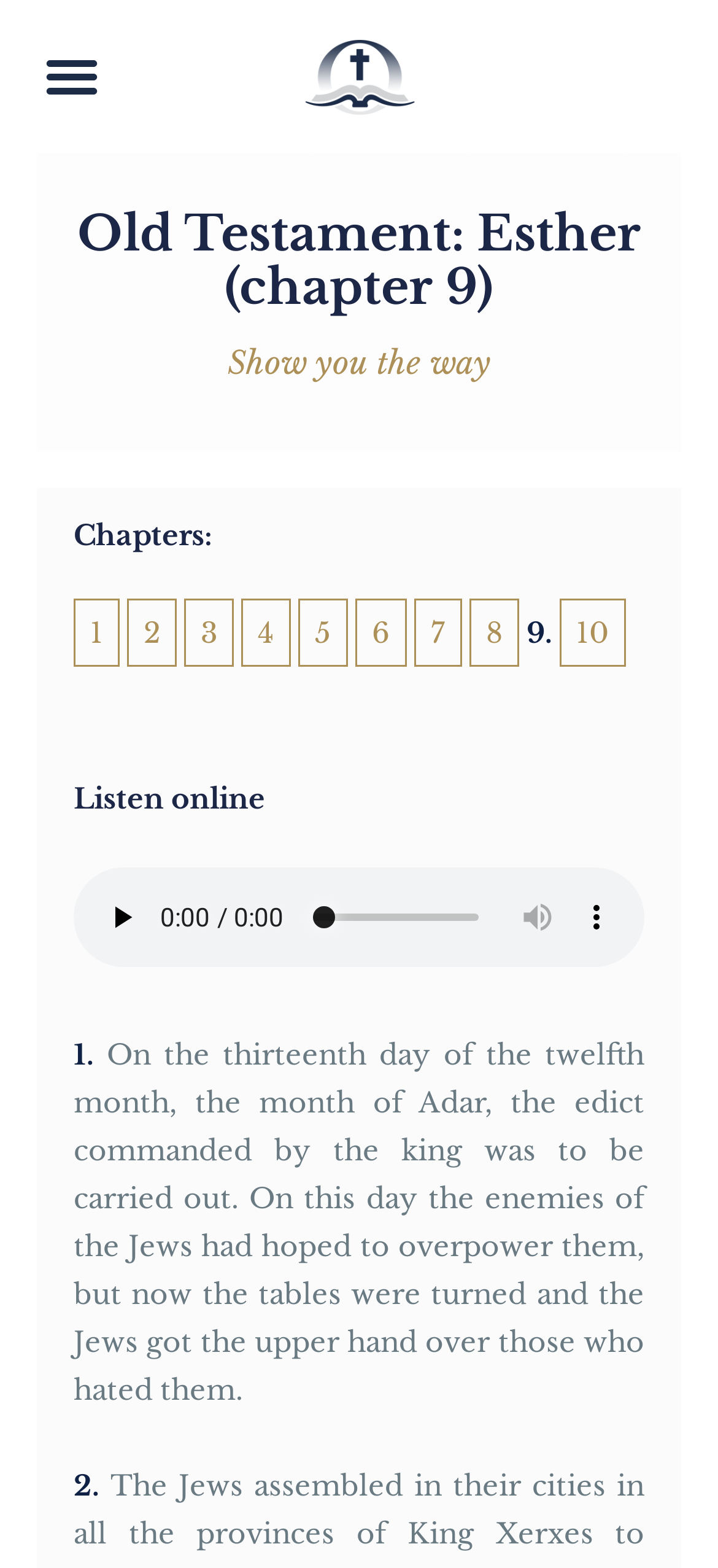Offer a detailed explanation of the webpage layout and contents.

The webpage is a daily Bible message focused on the Old Testament, specifically Esther chapter 9. At the top left corner, there is a "Menu Toggle" button. Next to it, there is a link with no text. Below these elements, the main heading "Old Testament: Esther (chapter 9)" is prominently displayed. 

Under the heading, there is a phrase "Show you the way". Below this phrase, there is a label "Chapters:" followed by a series of links to different chapters, ranging from "1" to "10", arranged horizontally. The current chapter "9" is displayed as a static text instead of a link. 

On the lower half of the page, there is a section dedicated to listening to the chapter online. The heading "Listen online" is followed by an audio player with a "play" button, an audio time scrubber, a "mute" button, and a button to "show more media controls". 

Below the audio player, there is a passage of text from Esther chapter 9, which describes the events of the thirteenth day of the twelfth month, the month of Adar, where the Jews gained the upper hand over their enemies.